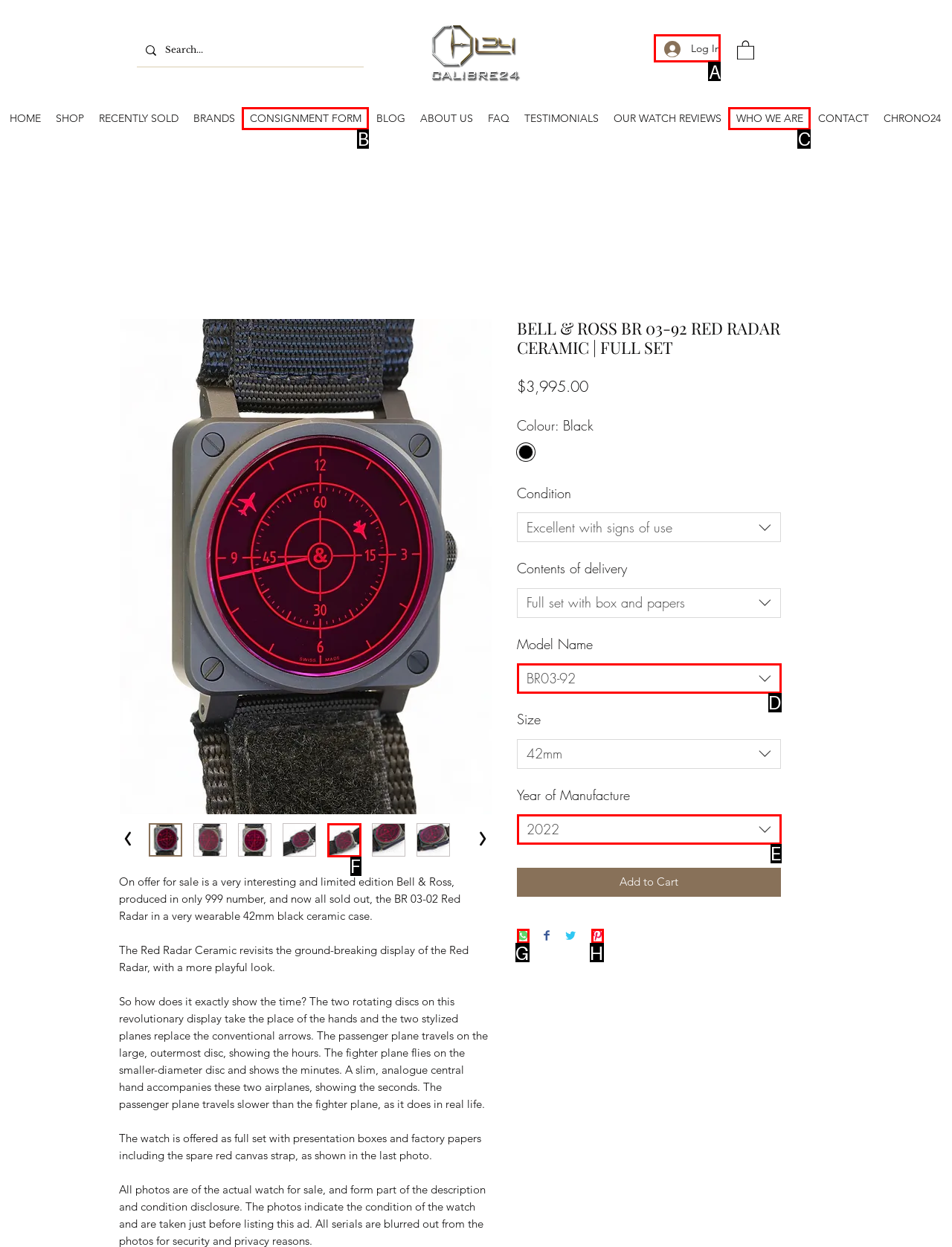Select the appropriate HTML element to click on to finish the task: Log in to the account.
Answer with the letter corresponding to the selected option.

A